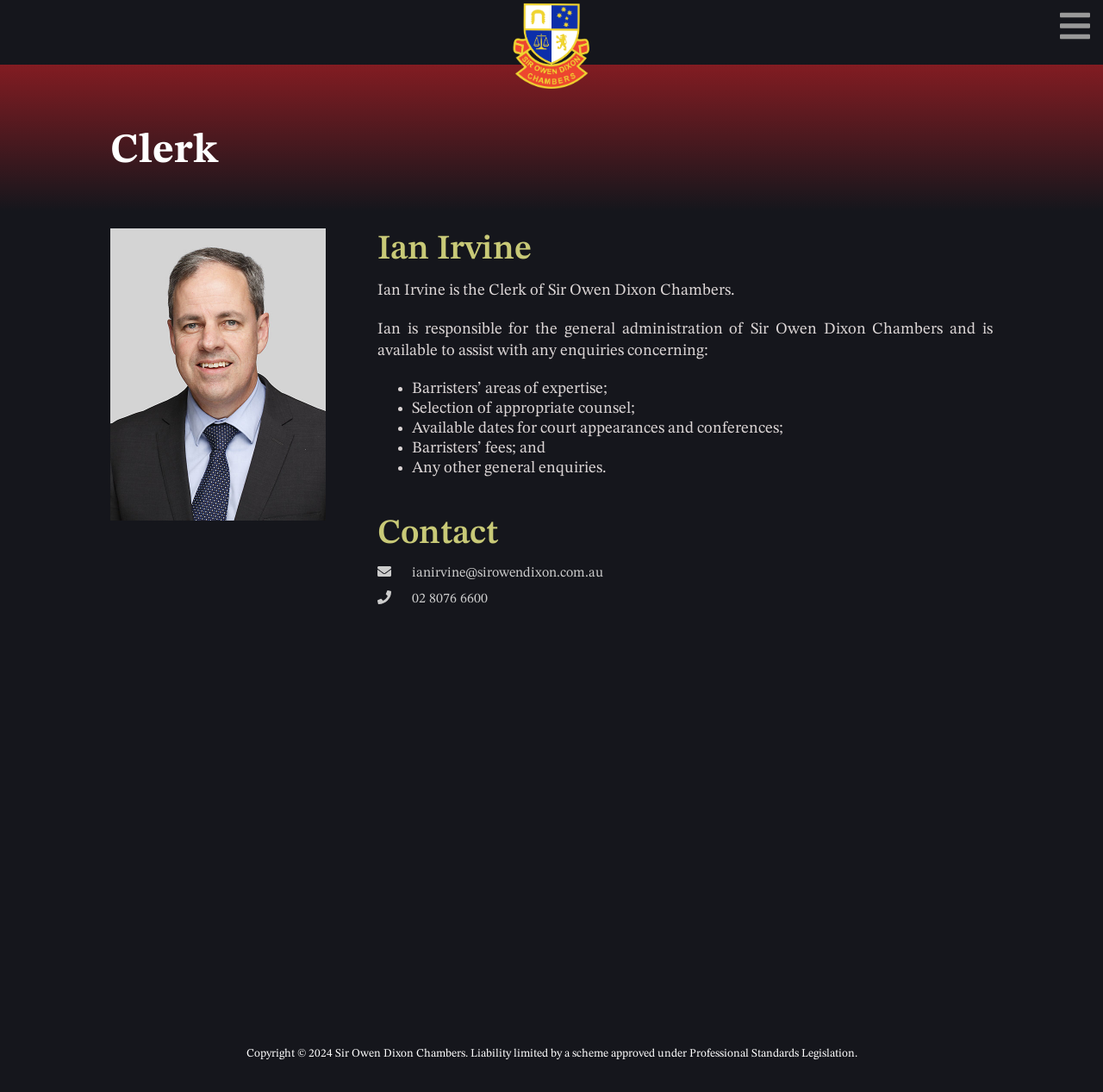Identify the bounding box coordinates for the UI element described as: "ianirvine@sirowendixon.com.au".

[0.342, 0.517, 0.9, 0.533]